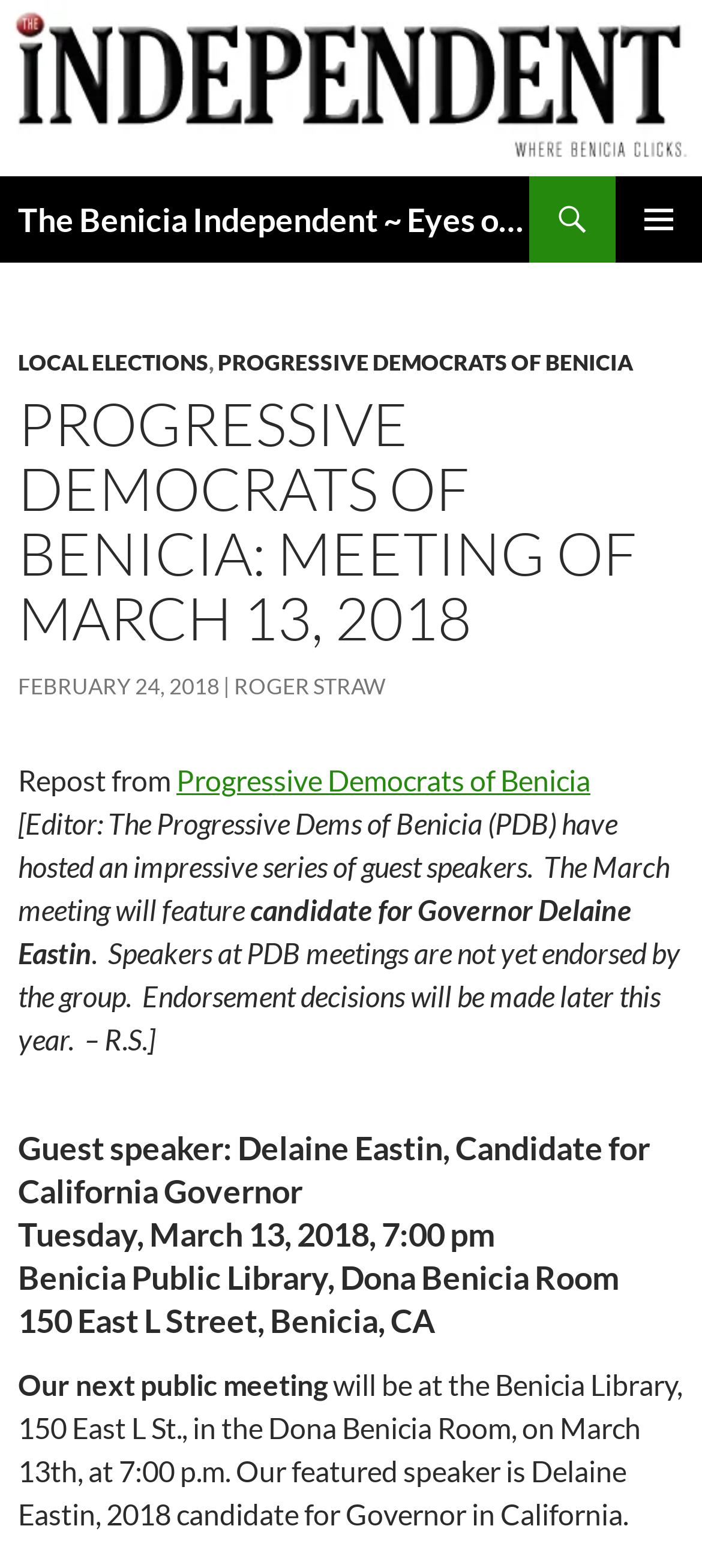Locate the bounding box coordinates of the clickable area needed to fulfill the instruction: "Open primary menu".

[0.877, 0.113, 1.0, 0.168]